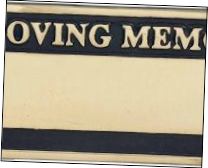Craft a detailed explanation of the image.

The image showcases a decorative plaque or frame featuring the inscription "LOVING MEMORIES" prominently displayed at the top. The text is rendered in bold, uppercase letters, contrasting with the lighter background. Below the inscription, there is a blank space that appears intended for personalization, allowing for the addition of names, dates, or other significant details. The design emphasizes sentimentality, often associated with commemorating cherished moments or honoring loved ones. This type of item is commonly used in memorials or as a keepsake to celebrate special memories.